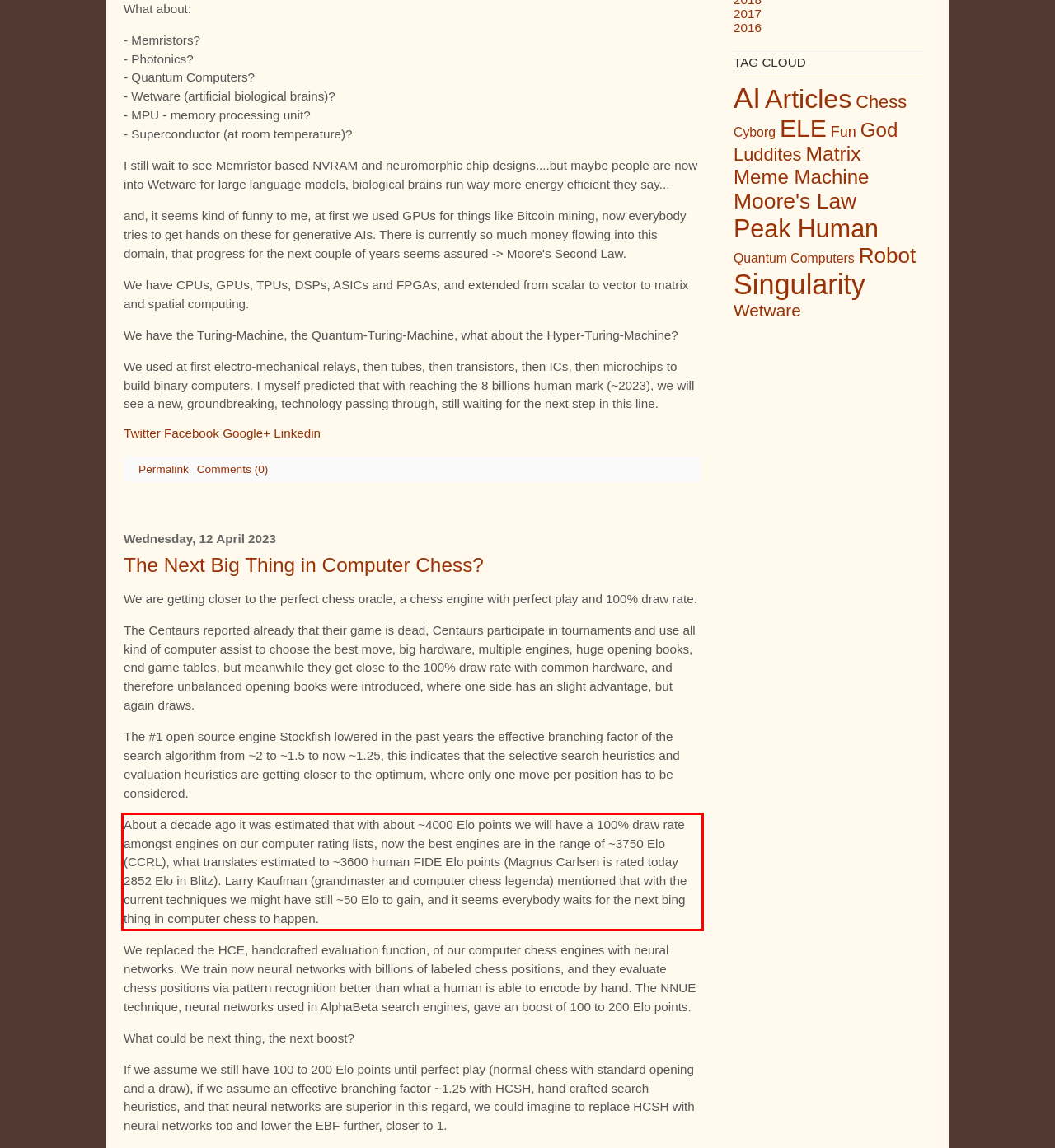Identify the text inside the red bounding box on the provided webpage screenshot by performing OCR.

About a decade ago it was estimated that with about ~4000 Elo points we will have a 100% draw rate amongst engines on our computer rating lists, now the best engines are in the range of ~3750 Elo (CCRL), what translates estimated to ~3600 human FIDE Elo points (Magnus Carlsen is rated today 2852 Elo in Blitz). Larry Kaufman (grandmaster and computer chess legenda) mentioned that with the current techniques we might have still ~50 Elo to gain, and it seems everybody waits for the next bing thing in computer chess to happen.